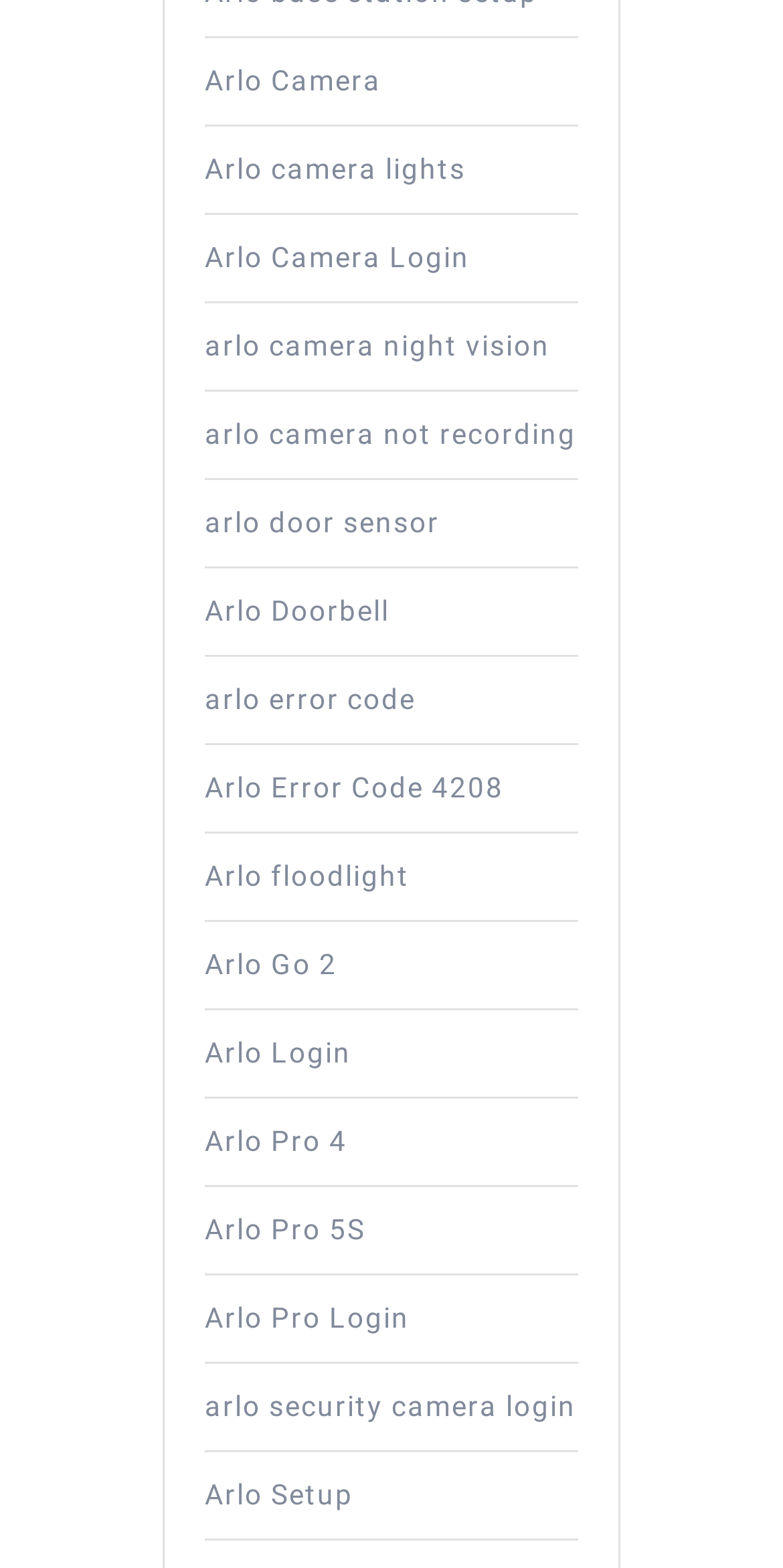Identify the bounding box coordinates of the section to be clicked to complete the task described by the following instruction: "Learn about Arlo door sensor". The coordinates should be four float numbers between 0 and 1, formatted as [left, top, right, bottom].

[0.262, 0.322, 0.562, 0.343]